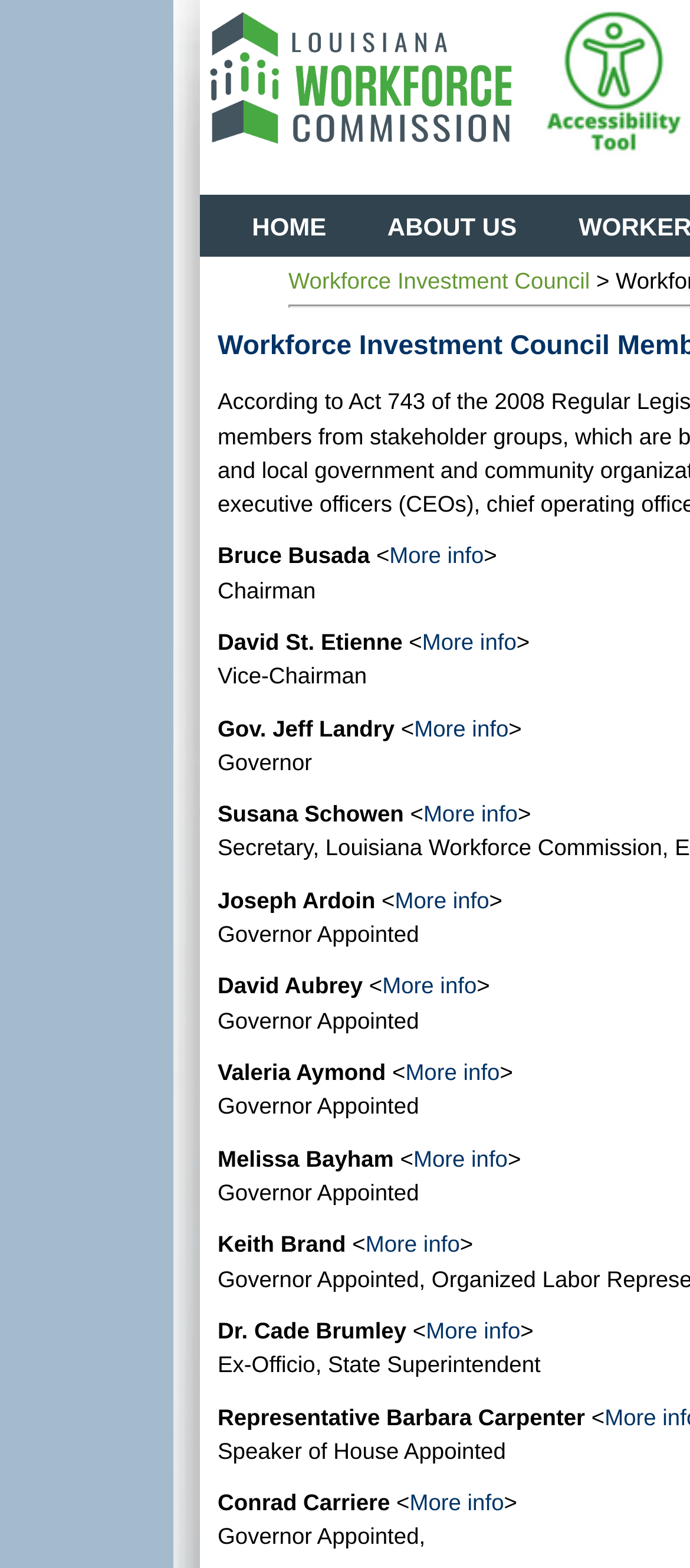Determine the bounding box for the UI element as described: "HOME". The coordinates should be represented as four float numbers between 0 and 1, formatted as [left, top, right, bottom].

[0.315, 0.124, 0.503, 0.164]